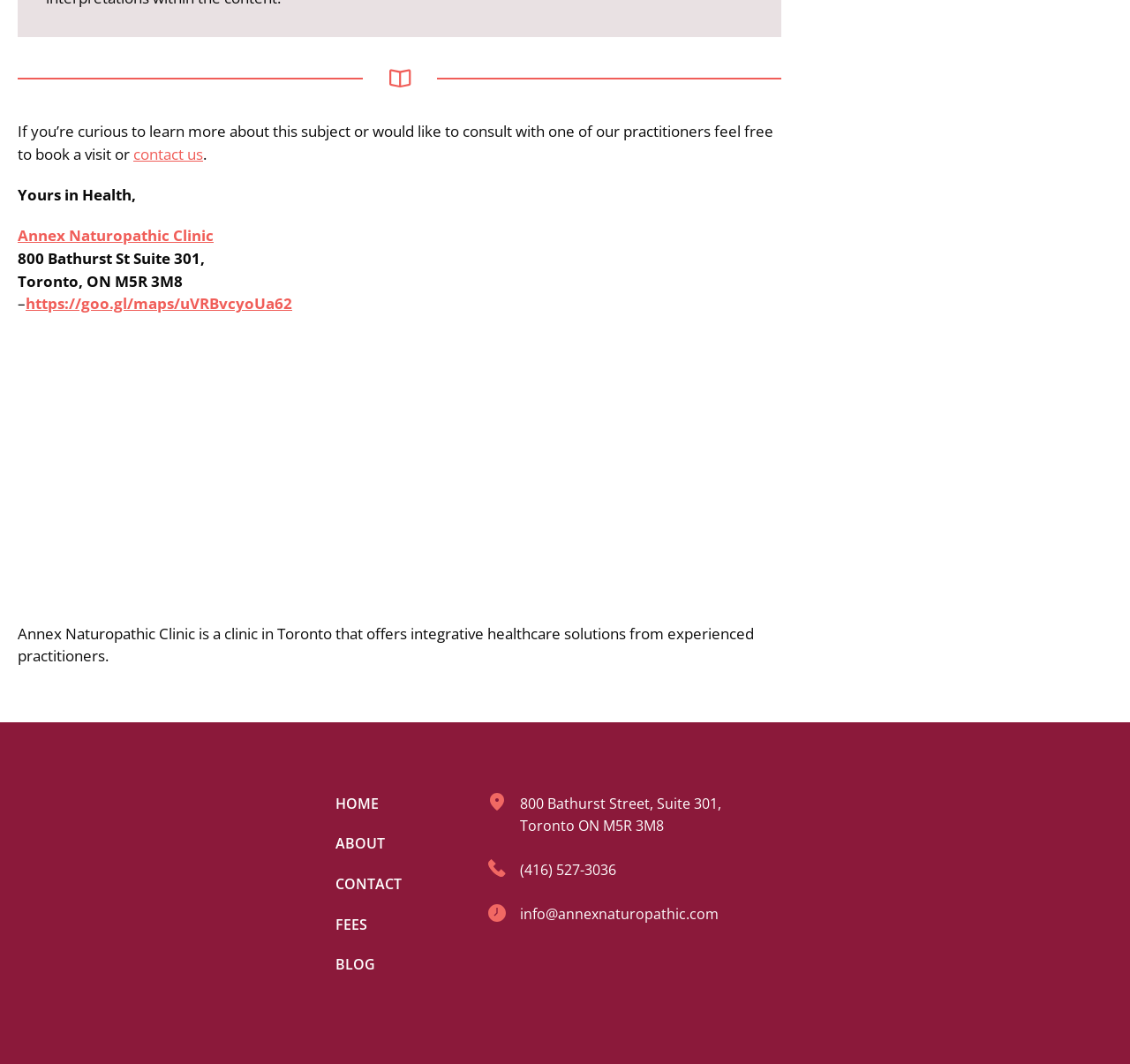How can I contact the clinic?
Refer to the screenshot and respond with a concise word or phrase.

Phone or email